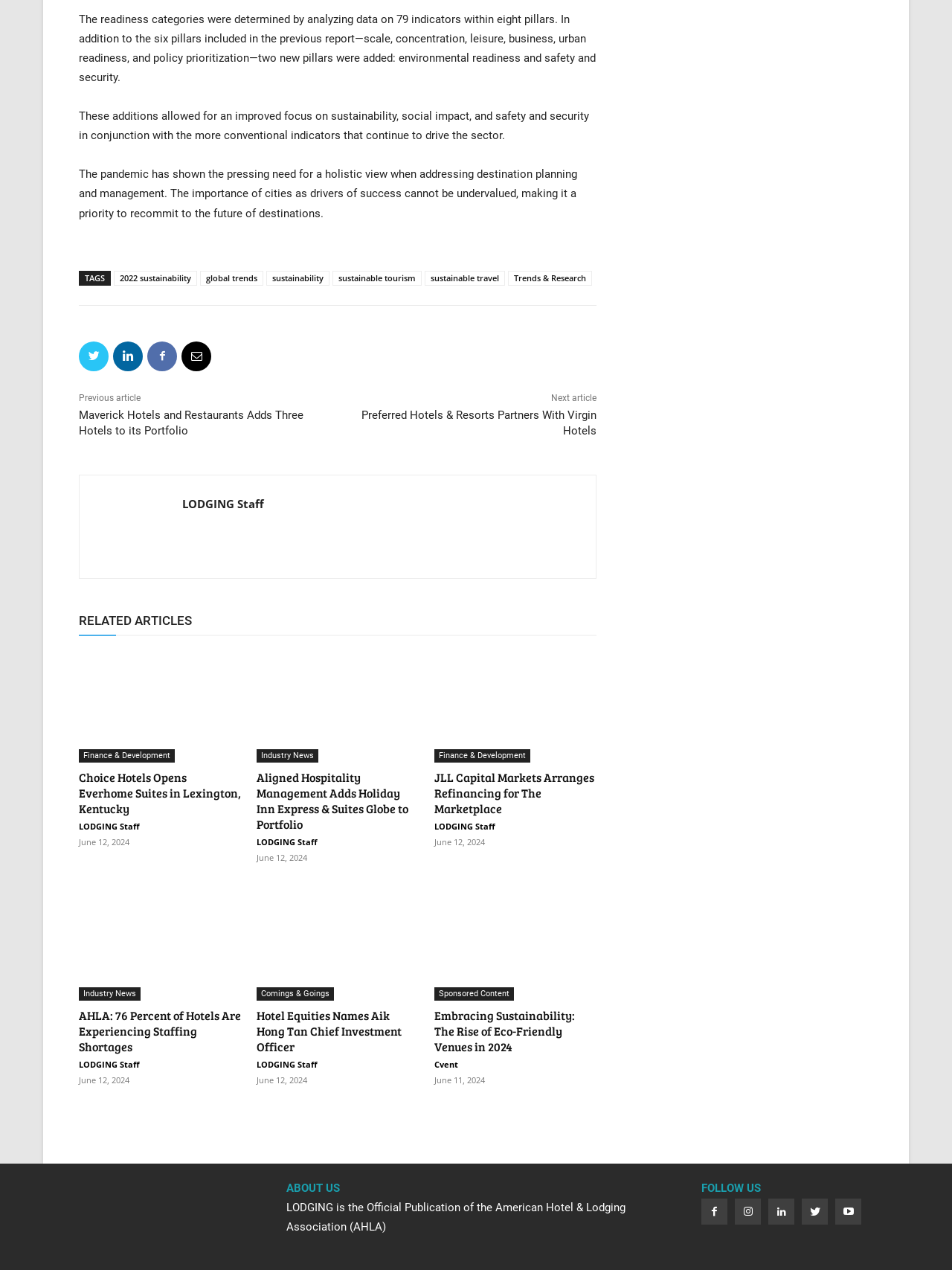How many percent of hotels are experiencing staffing shortages?
Use the information from the screenshot to give a comprehensive response to the question.

The webpage has a heading 'AHLA: 76 Percent of Hotels Are Experiencing Staffing Shortages', which suggests that according to AHLA, 76 percent of hotels are experiencing staffing shortages.